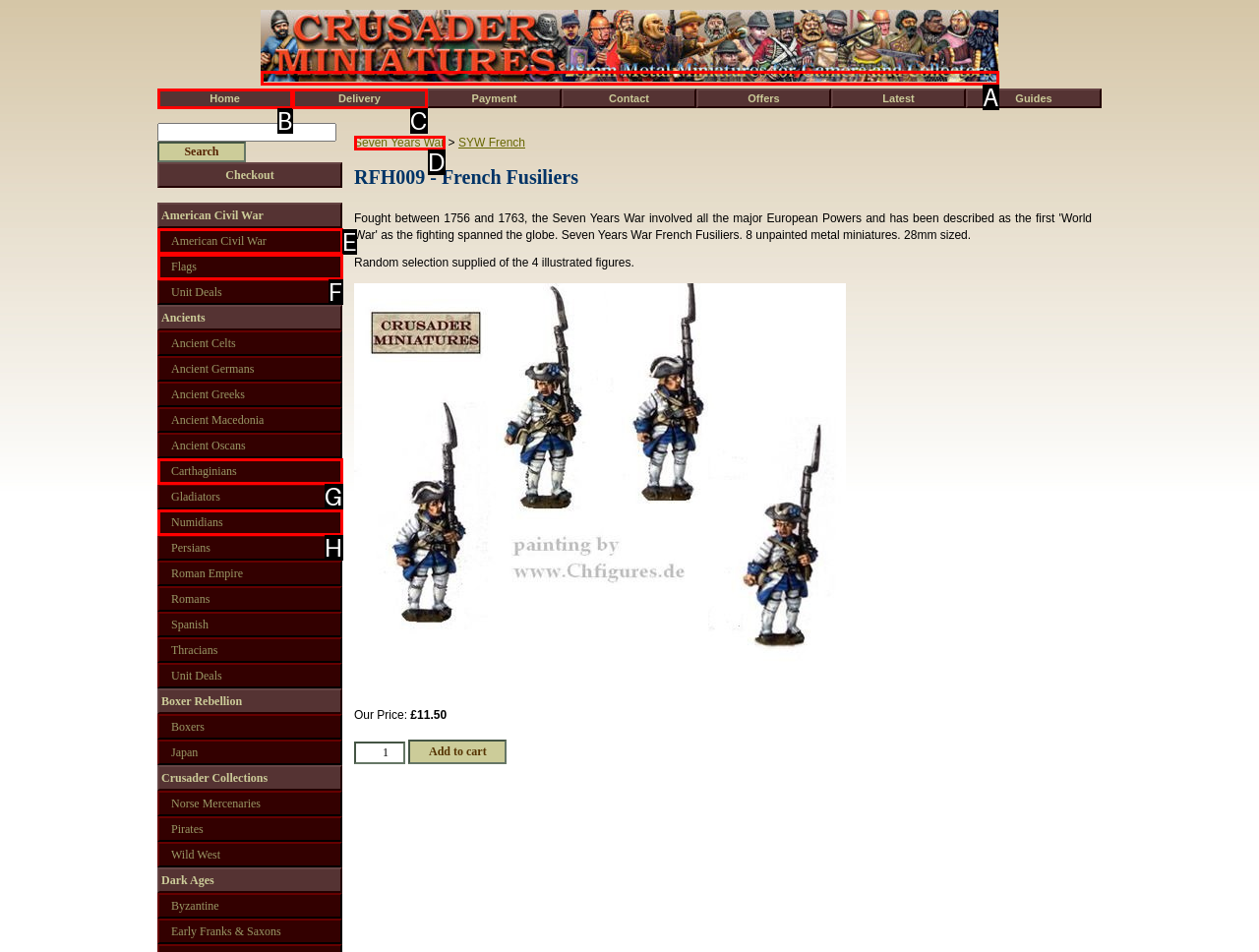Identify the letter of the UI element that corresponds to: American Civil War
Respond with the letter of the option directly.

E